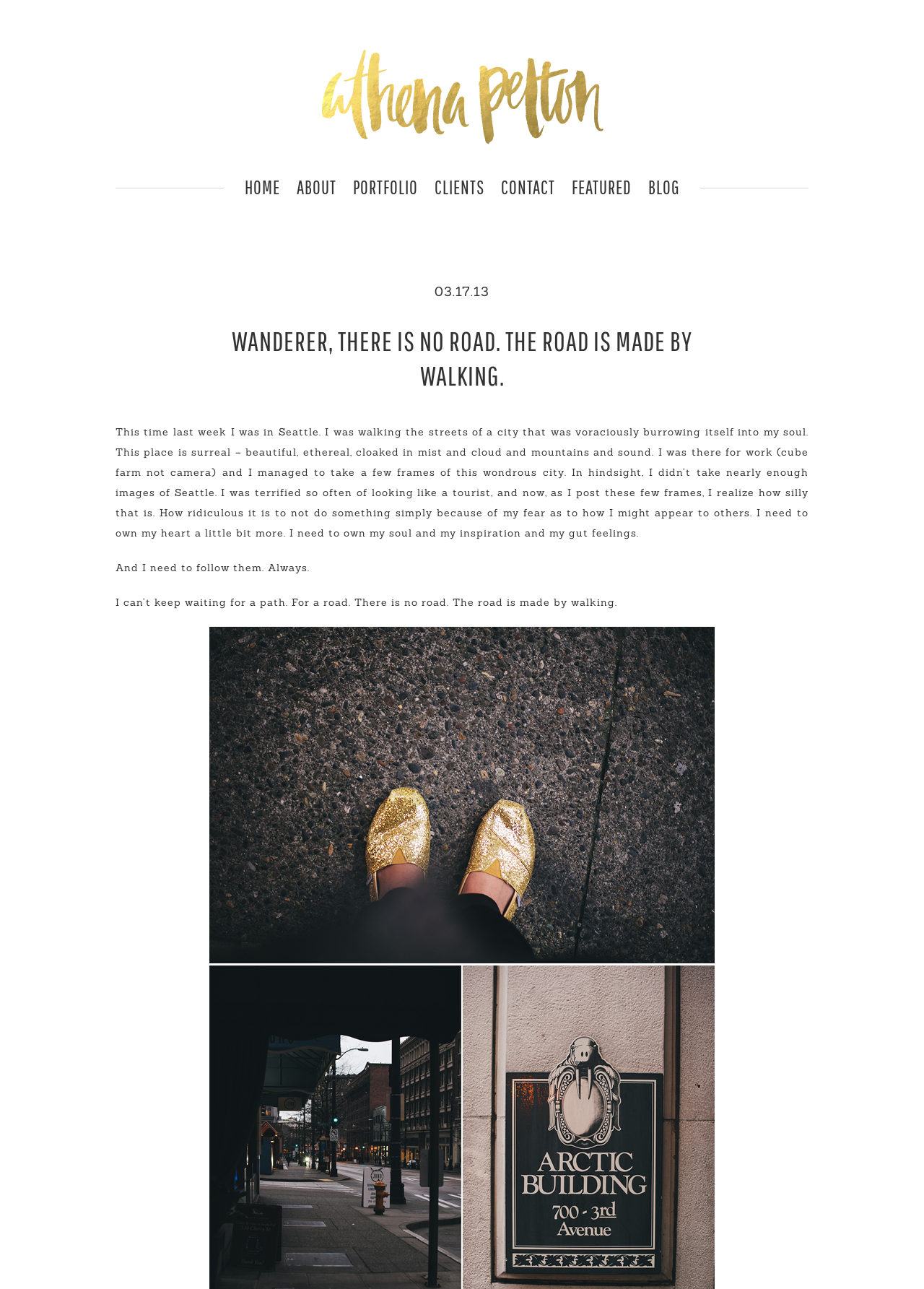Please locate the bounding box coordinates for the element that should be clicked to achieve the following instruction: "visit portfolio". Ensure the coordinates are given as four float numbers between 0 and 1, i.e., [left, top, right, bottom].

[0.382, 0.137, 0.452, 0.179]